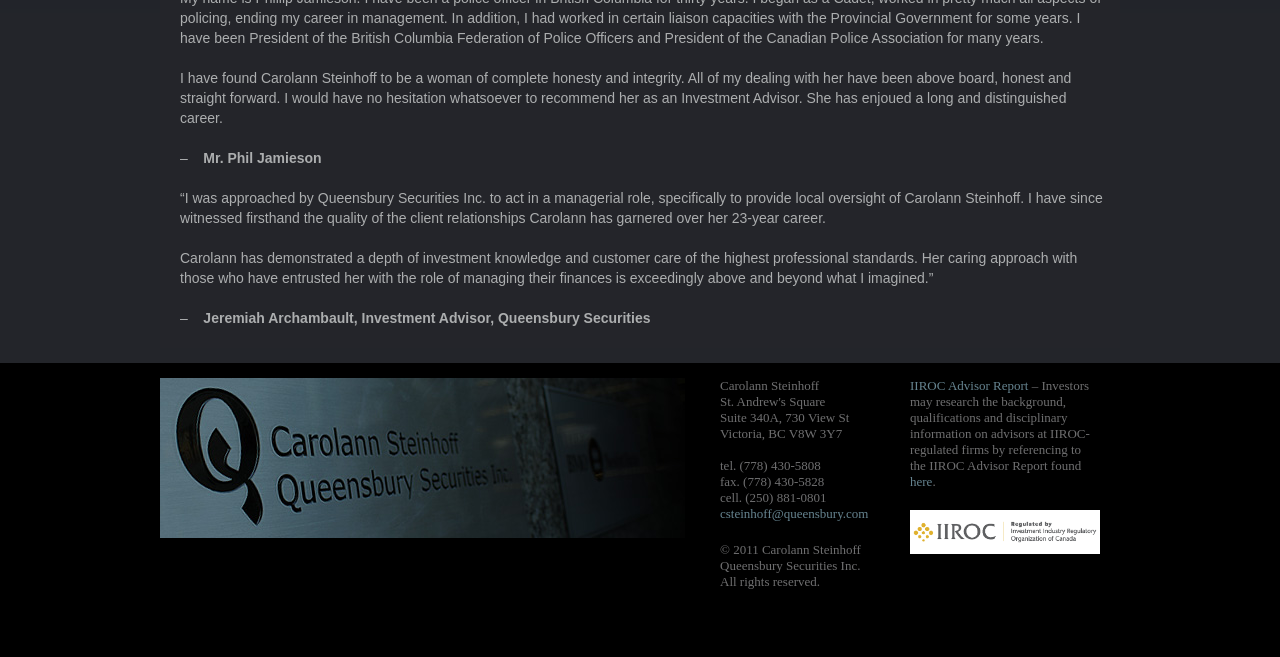Please determine the bounding box of the UI element that matches this description: IIROC Advisor Report. The coordinates should be given as (top-left x, top-left y, bottom-right x, bottom-right y), with all values between 0 and 1.

[0.711, 0.575, 0.806, 0.598]